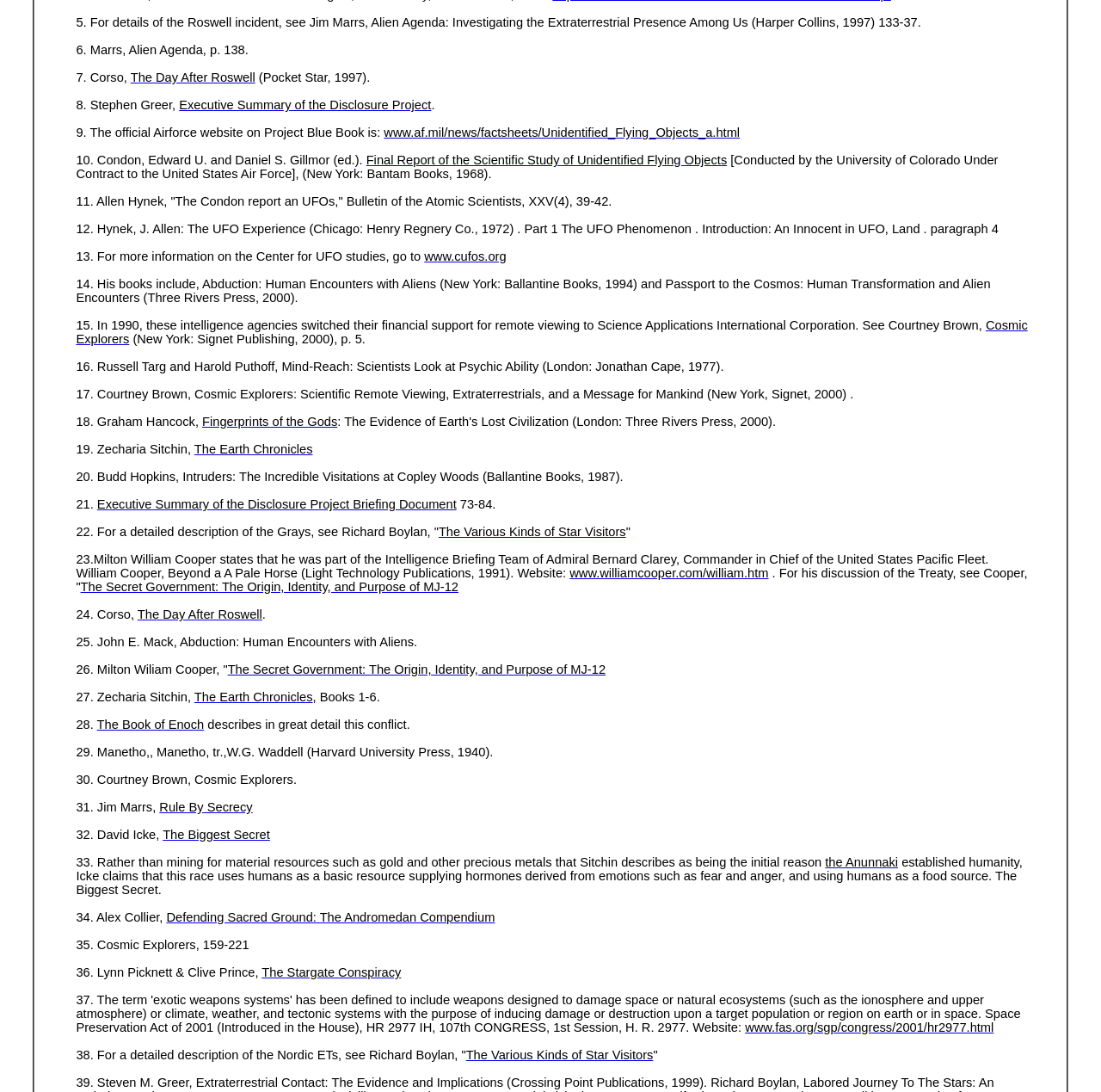Please find the bounding box for the UI element described by: "Fingerprints of the Gods".

[0.184, 0.38, 0.306, 0.392]